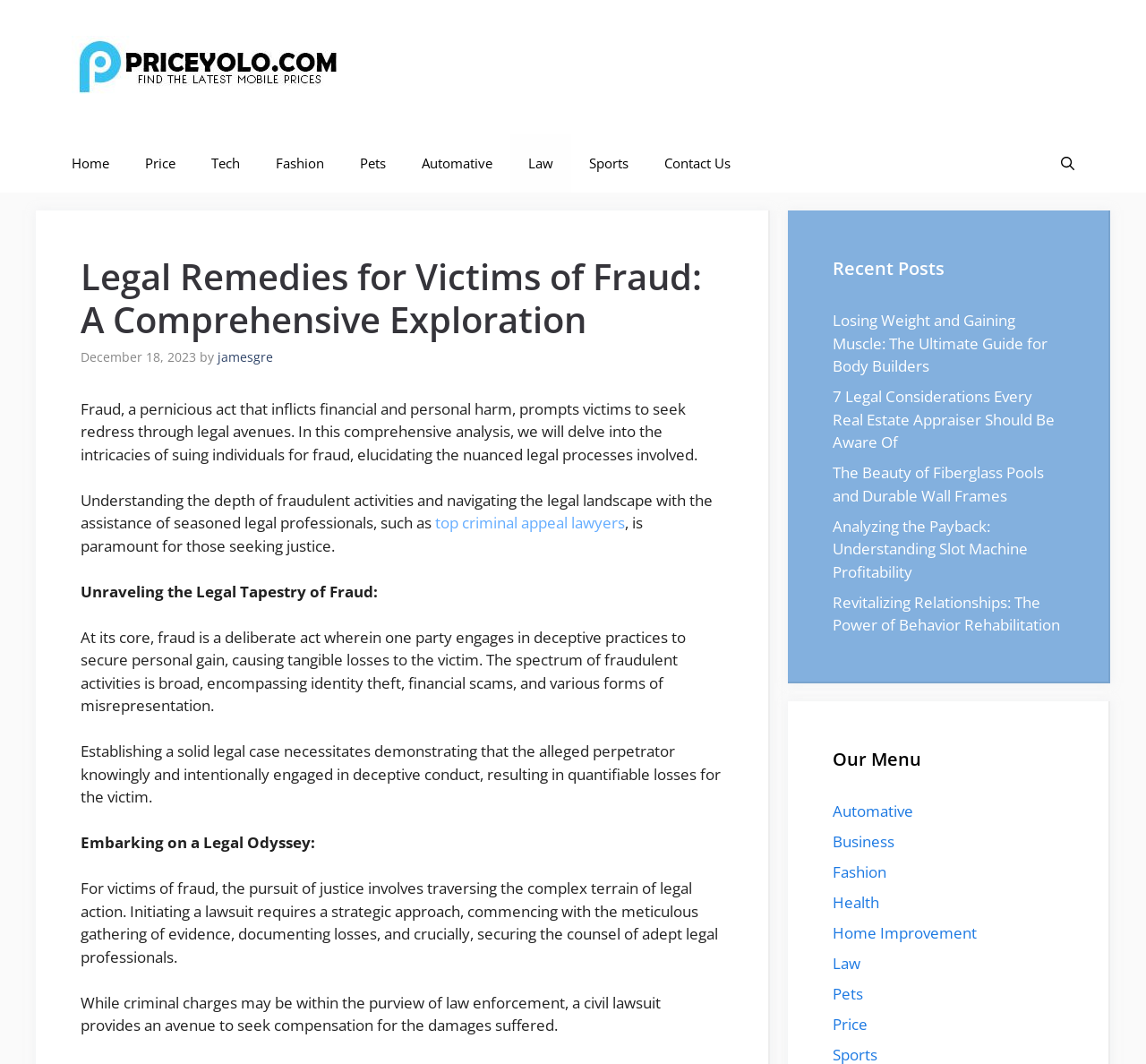Please provide a comprehensive response to the question below by analyzing the image: 
What is the author of the current article?

I found the author's name by looking at the header section of the webpage, where it says 'by jamesgre' next to the date 'December 18, 2023'.